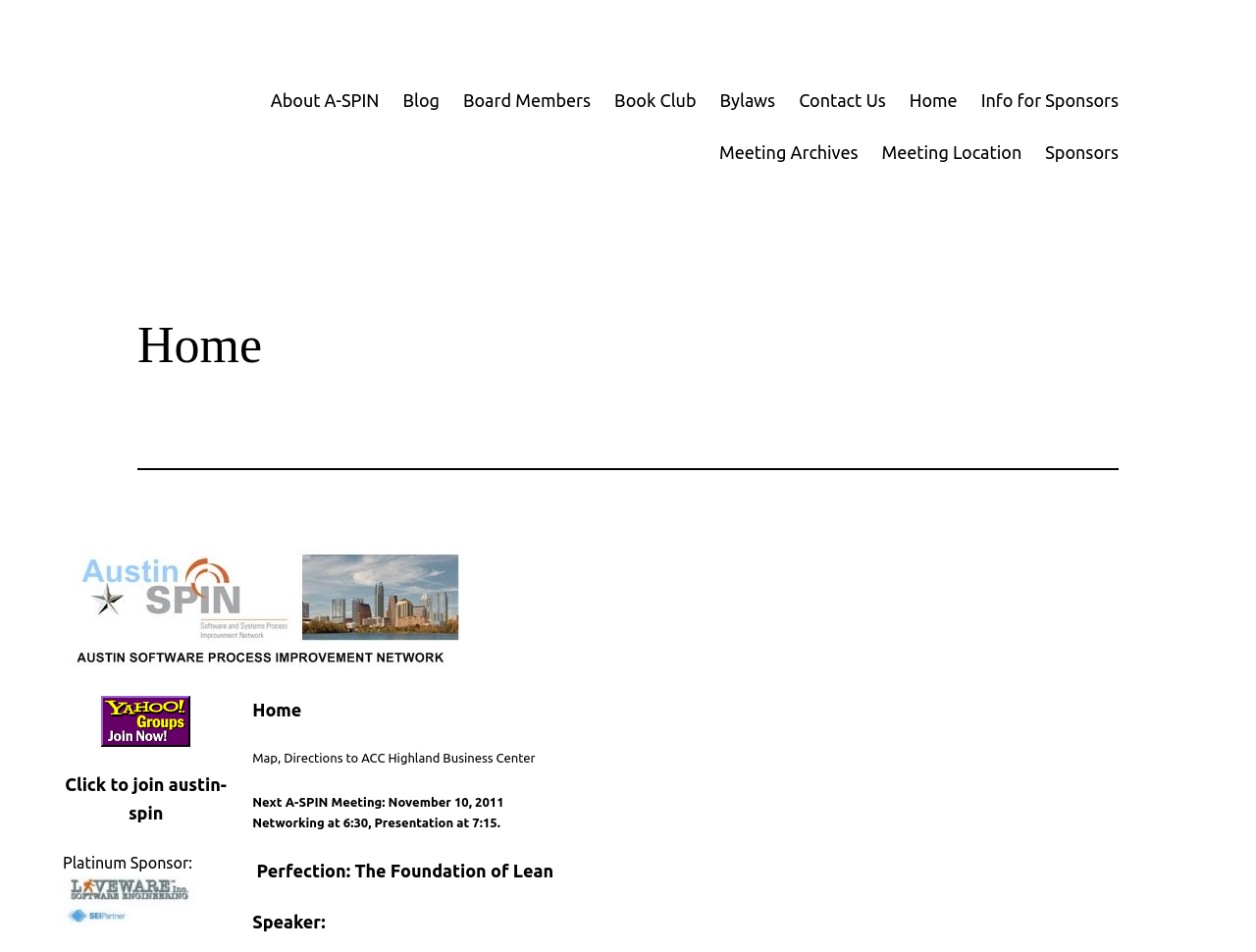Provide the bounding box coordinates of the HTML element described by the text: "Contact Us". The coordinates should be in the format [left, top, right, bottom] with values between 0 and 1.

[0.636, 0.091, 0.705, 0.12]